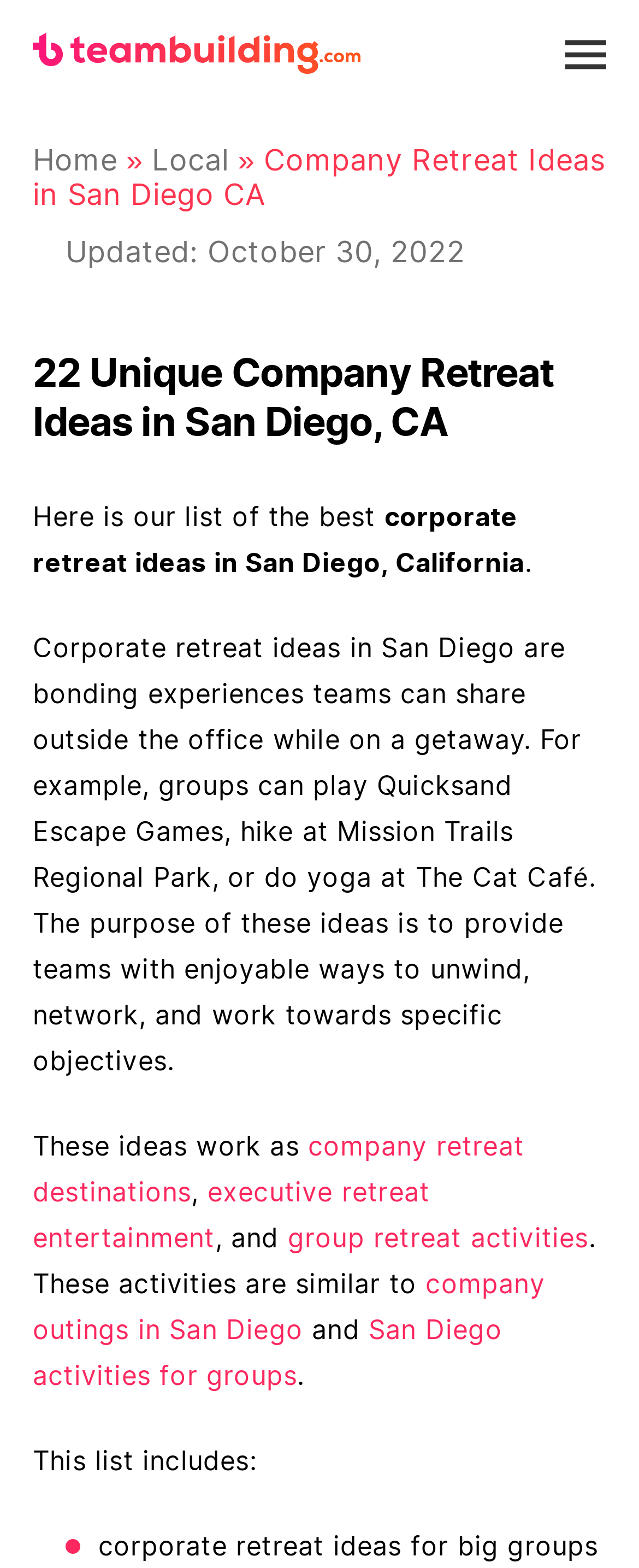Find the bounding box coordinates of the clickable element required to execute the following instruction: "view case studies". Provide the coordinates as four float numbers between 0 and 1, i.e., [left, top, right, bottom].

None